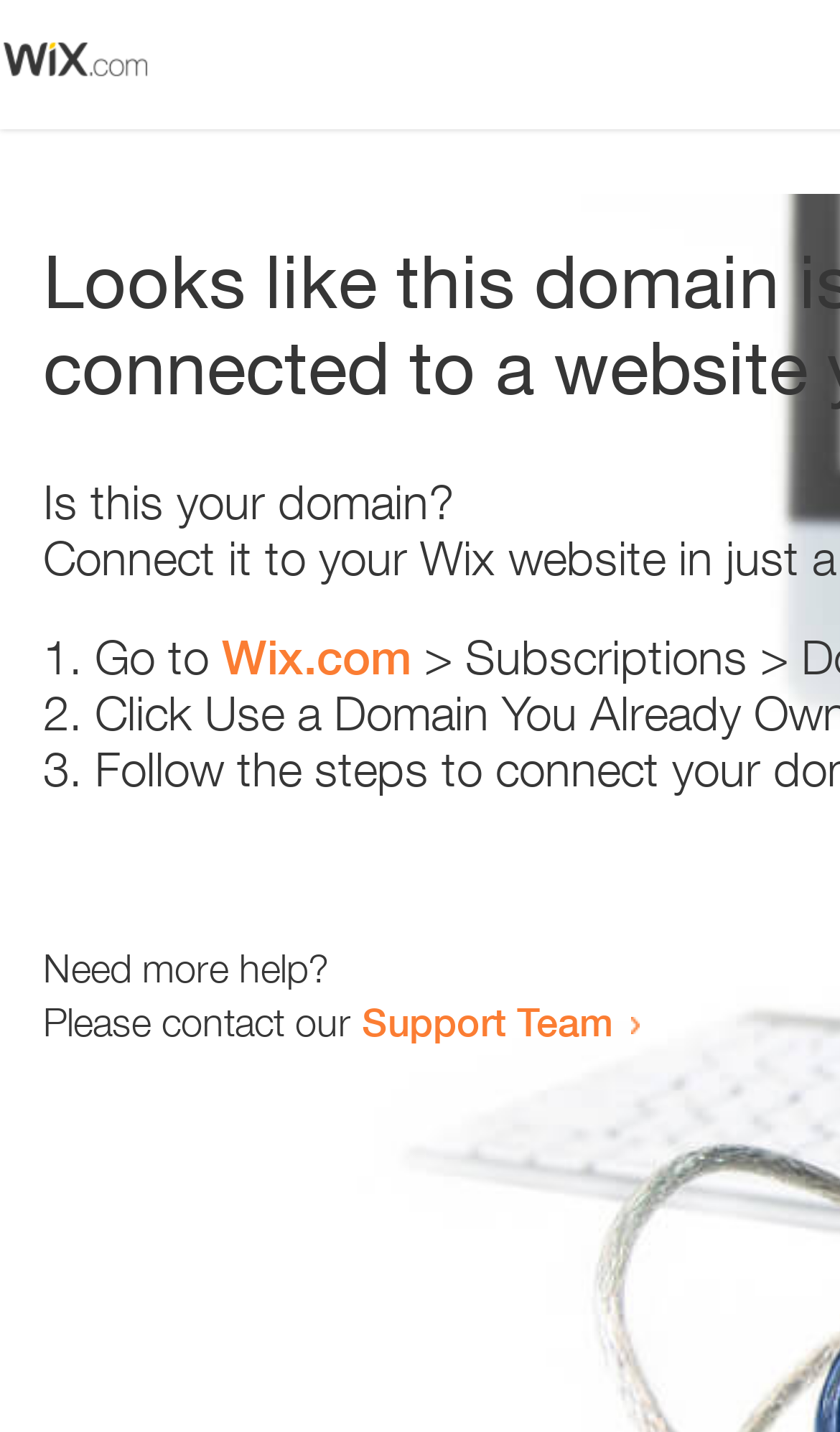Given the element description: "Wix.com", predict the bounding box coordinates of the UI element it refers to, using four float numbers between 0 and 1, i.e., [left, top, right, bottom].

[0.264, 0.439, 0.49, 0.478]